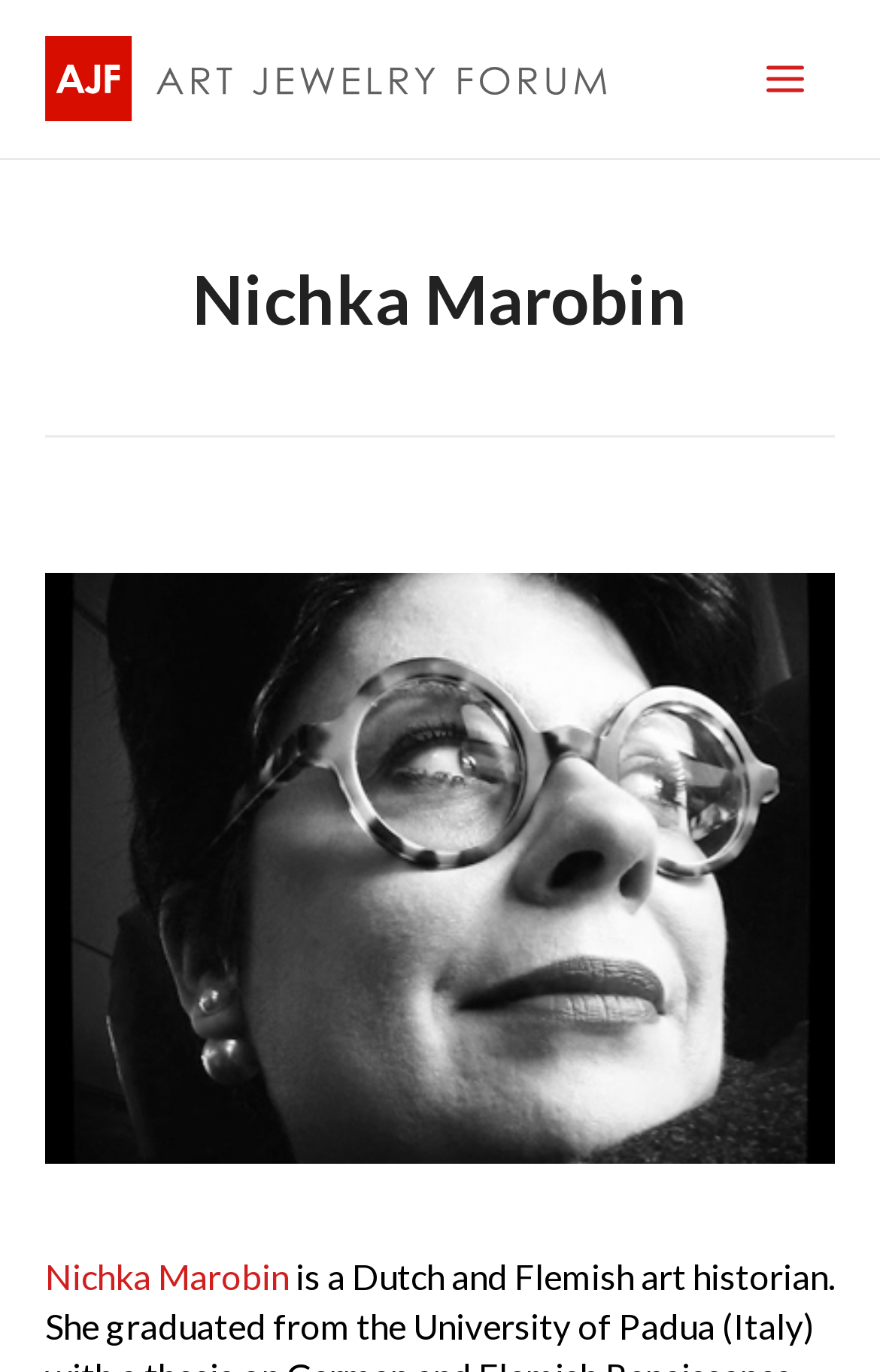Determine the bounding box coordinates of the UI element described below. Use the format (top-left x, top-left y, bottom-right x, bottom-right y) with floating point numbers between 0 and 1: 2 weeks ago

None